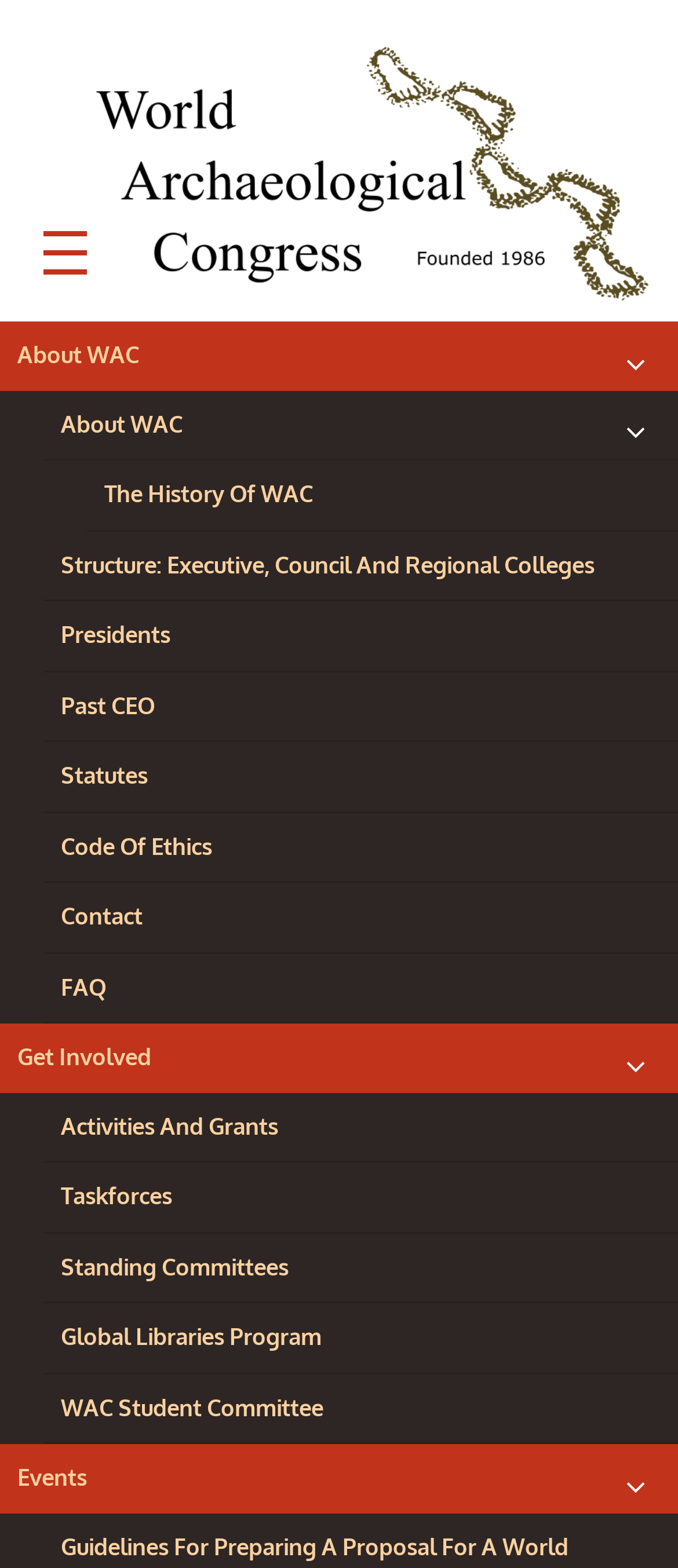Locate the bounding box coordinates of the element's region that should be clicked to carry out the following instruction: "View the History Of WAC". The coordinates need to be four float numbers between 0 and 1, i.e., [left, top, right, bottom].

[0.128, 0.294, 1.0, 0.339]